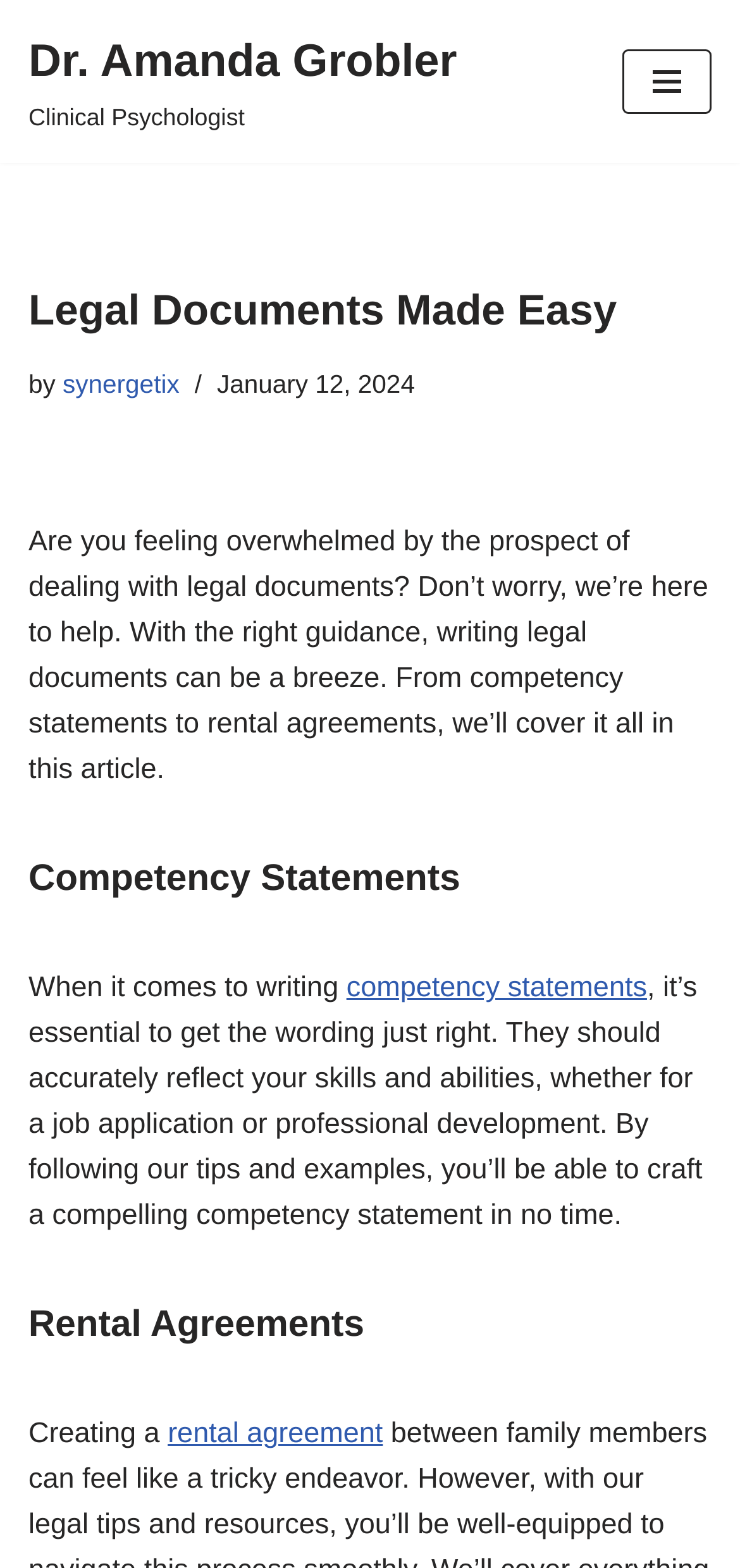What is the purpose of competency statements?
Refer to the image and answer the question using a single word or phrase.

To reflect skills and abilities